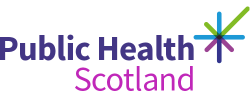Generate a detailed narrative of the image.

The image showcases the logo of Public Health Scotland, which emphasizes the organization's commitment to improving public health in the region. The logo features the text "Public Health" in bold purple letters above "Scotland," which is rendered in a vibrant pink hue. Accompanying the text is a colorful graphic element composed of multiple lines radiating outward, representing the interconnectedness of health initiatives and community well-being. This logo serves as a visual representation of the organization's mission to promote health and sustainability across Scotland.